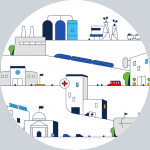Provide a thorough description of what you see in the image.

The image showcases a vibrant and stylized illustration depicting a connected urban environment. Various elements are integrated into a cohesive layout that highlights the interconnectedness of modern infrastructure. The scene features key components such as:

- **Healthcare Facilities**: A notable red cross indicates a hospital, symbolizing healthcare accessibility.
- **Transport Systems**: A train is depicted, suggesting efficient public transportation options connecting different areas of the city.
- **Industrial Elements**: Structures resembling factories and storage tanks illustrate the industrial landscape contributing to the city's economy.
- **Community Spaces**: Figures representing residents and urban life emphasize human interaction within this setting.

This artistic representation conveys themes of connectivity, innovation, and the integration of services for improved urban living, aligning with Cisco's message of enhancing industry solutions for diverse use cases. The background employs a sleek, minimalist aesthetic in soft colors that complement the illustrated features.